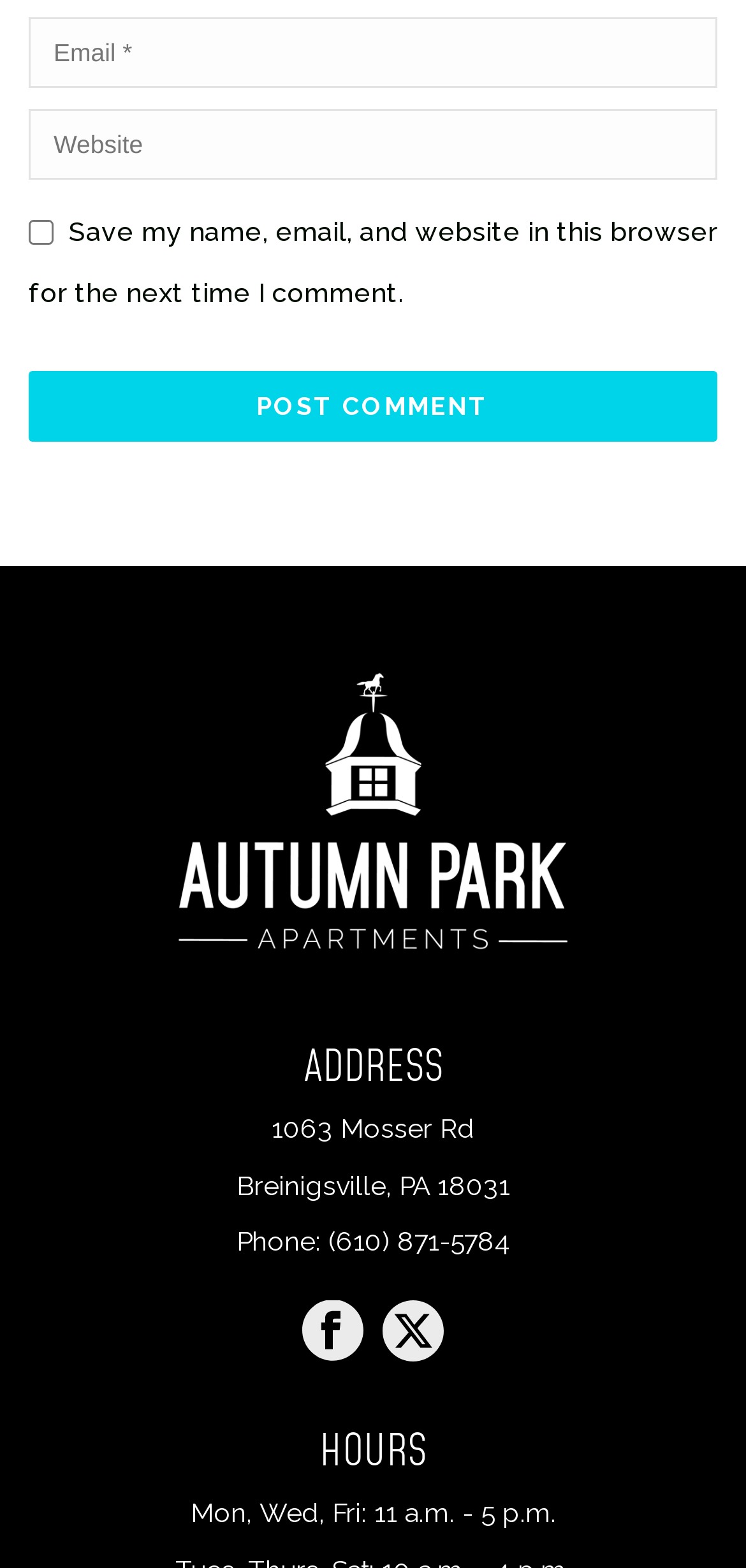What is the address of Autumn Park?
Using the visual information from the image, give a one-word or short-phrase answer.

1063 Mosser Rd Breinigsville, PA 18031